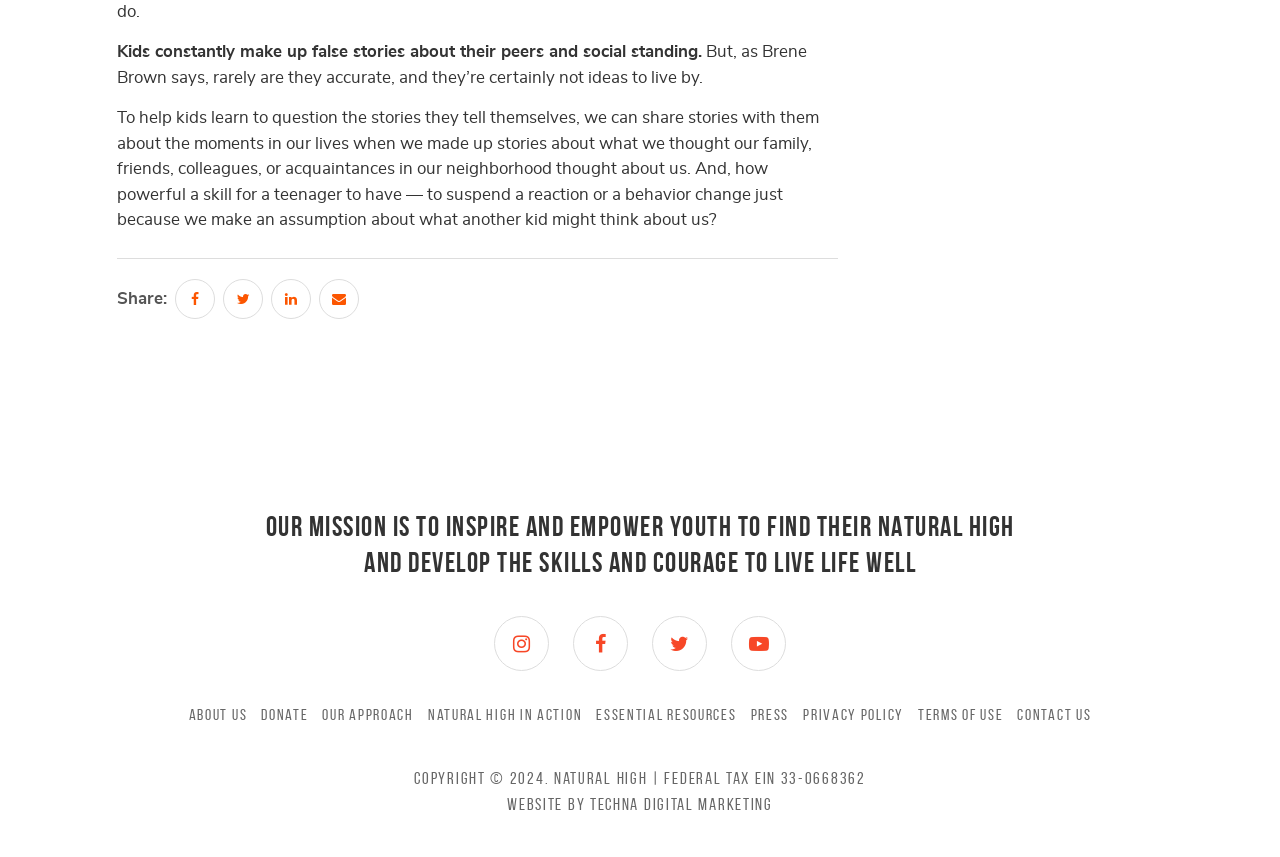What is the name of the website developer? From the image, respond with a single word or brief phrase.

Techna Digital Marketing